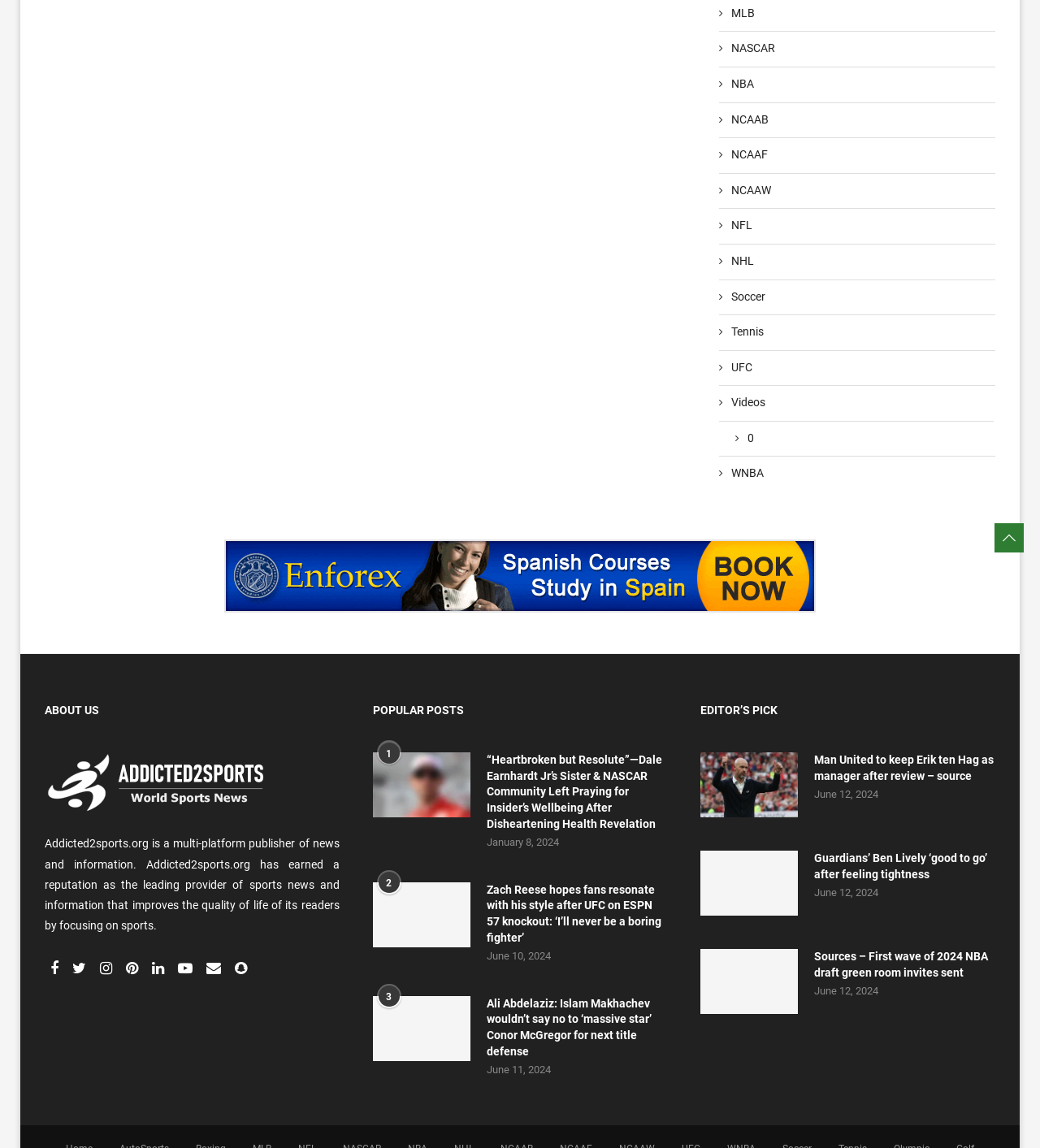Given the description of the UI element: "Instagram", predict the bounding box coordinates in the form of [left, top, right, bottom], with each value being a float between 0 and 1.

[0.091, 0.839, 0.116, 0.85]